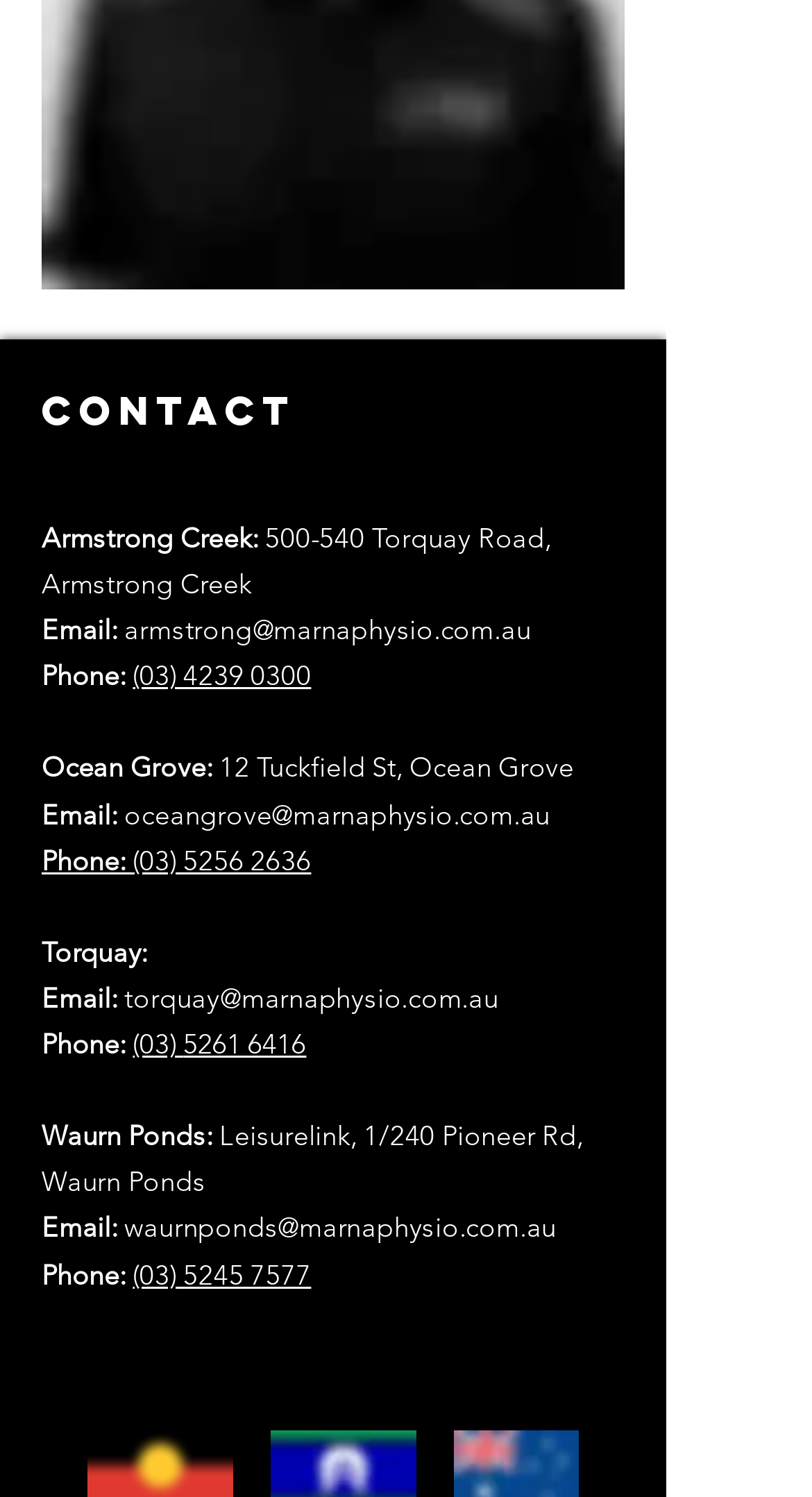Determine the bounding box coordinates for the UI element with the following description: "torquay@marnaphysio.com.au". The coordinates should be four float numbers between 0 and 1, represented as [left, top, right, bottom].

[0.153, 0.656, 0.614, 0.677]